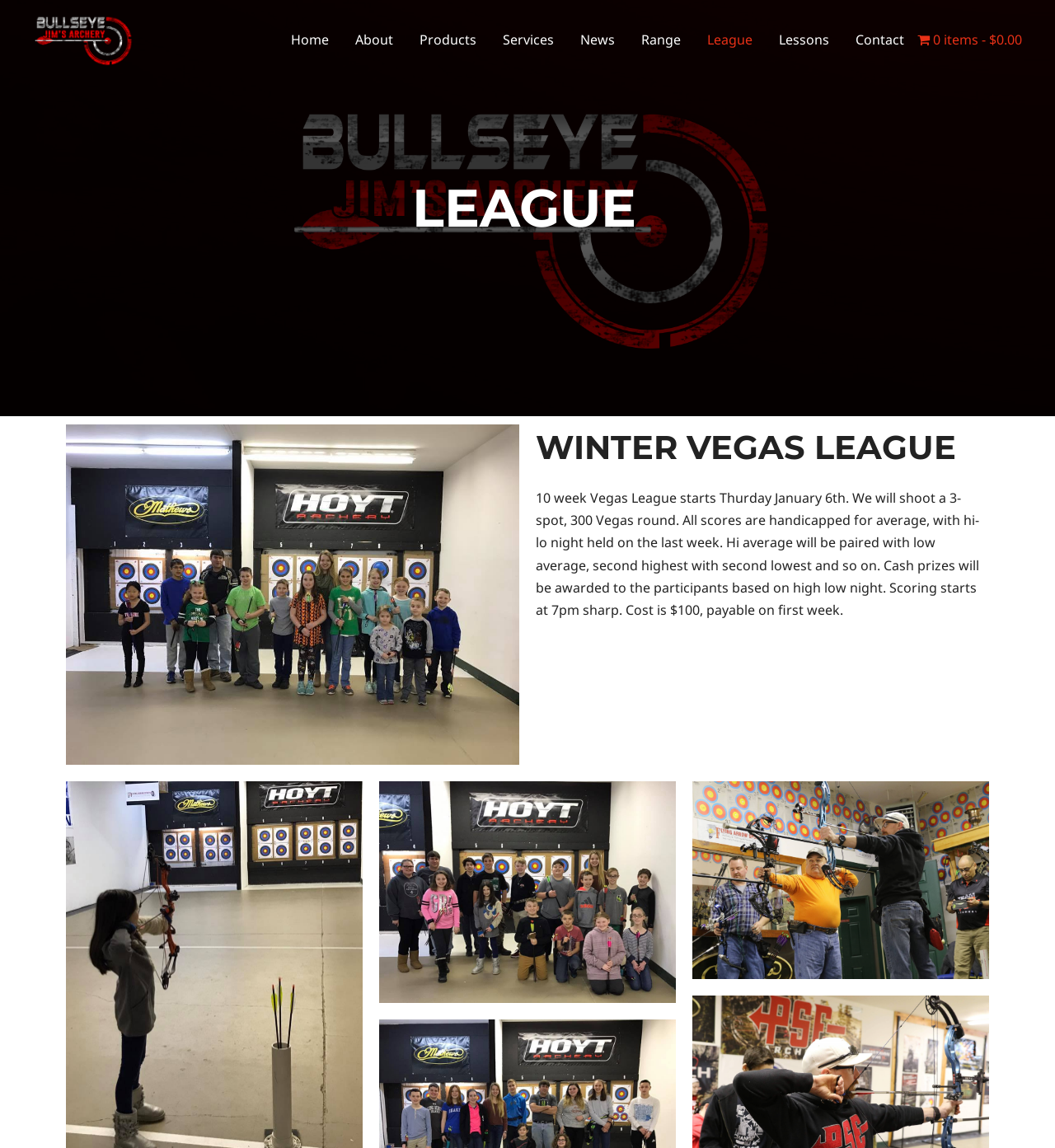How many items are in the cart?
Please analyze the image and answer the question with as much detail as possible.

I found the answer by looking at the link at the bottom of the navigation menu, which says 'Cart 0 items -$0.00'. This indicates that there are currently 0 items in the cart.